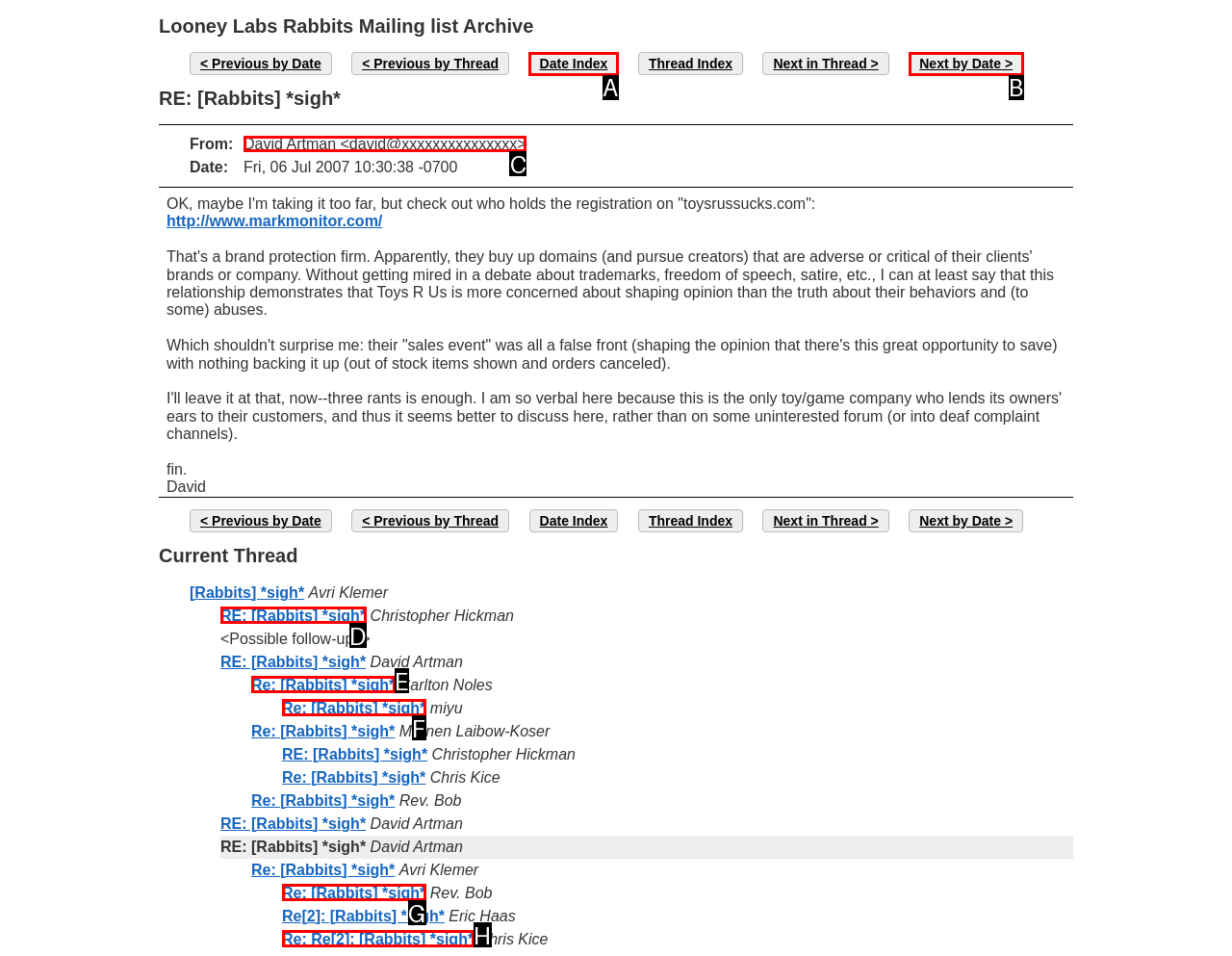Which lettered option should be clicked to achieve the task: Read post from David Artman? Choose from the given choices.

C